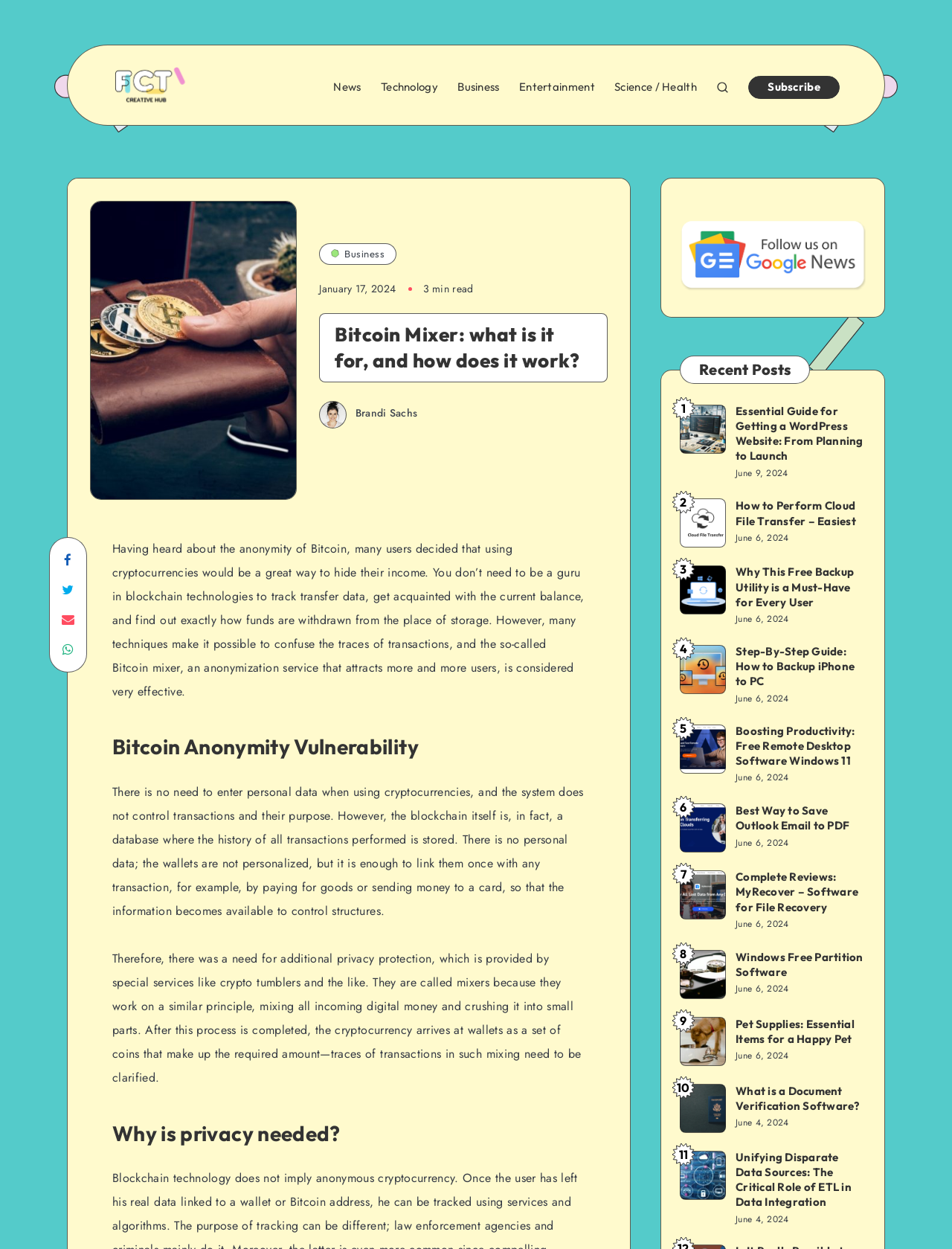How many social media sharing options are available?
With the help of the image, please provide a detailed response to the question.

The number of social media sharing options can be determined by counting the number of link elements with social media icons, which are 4 in total, including Facebook, Twitter, Email, and WhatsApp.